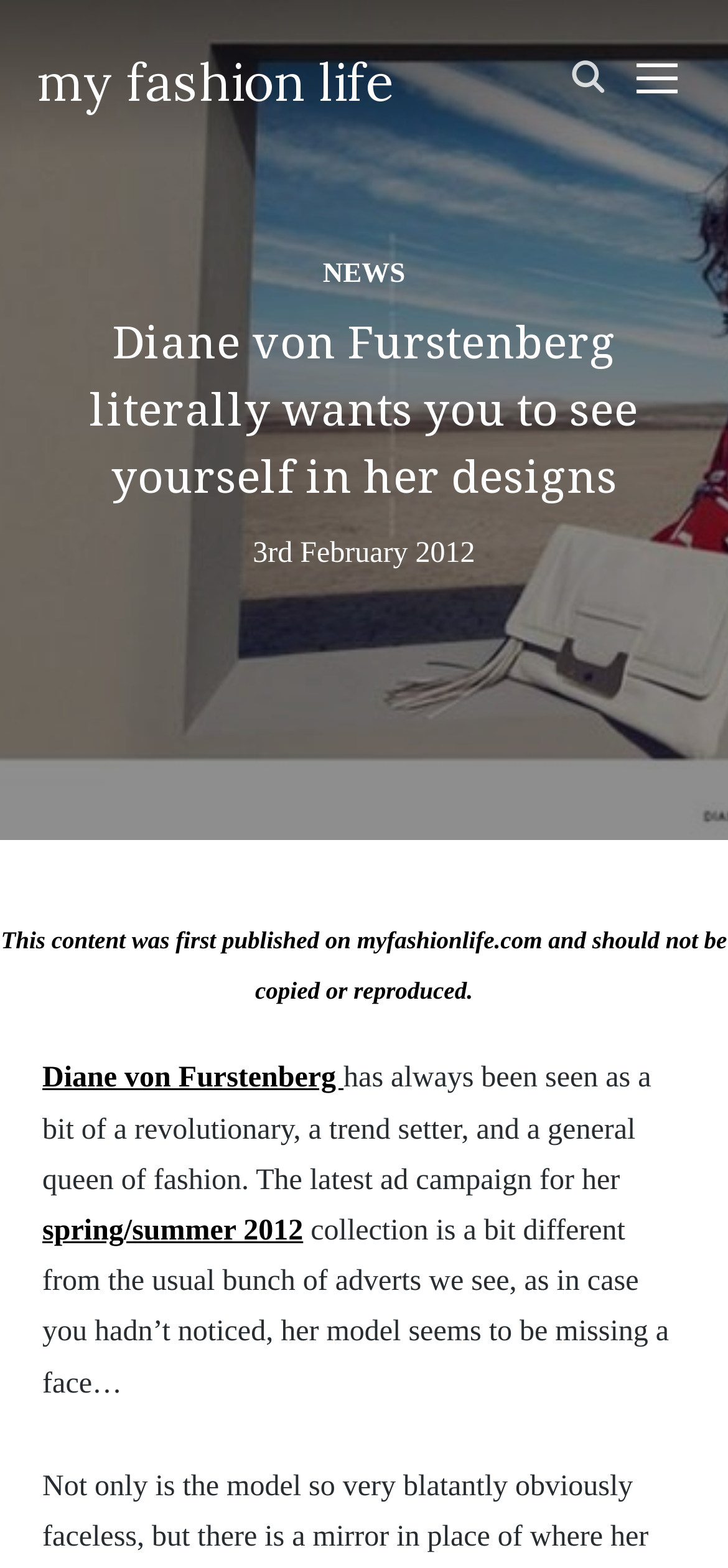Please determine the headline of the webpage and provide its content.

my fashion life